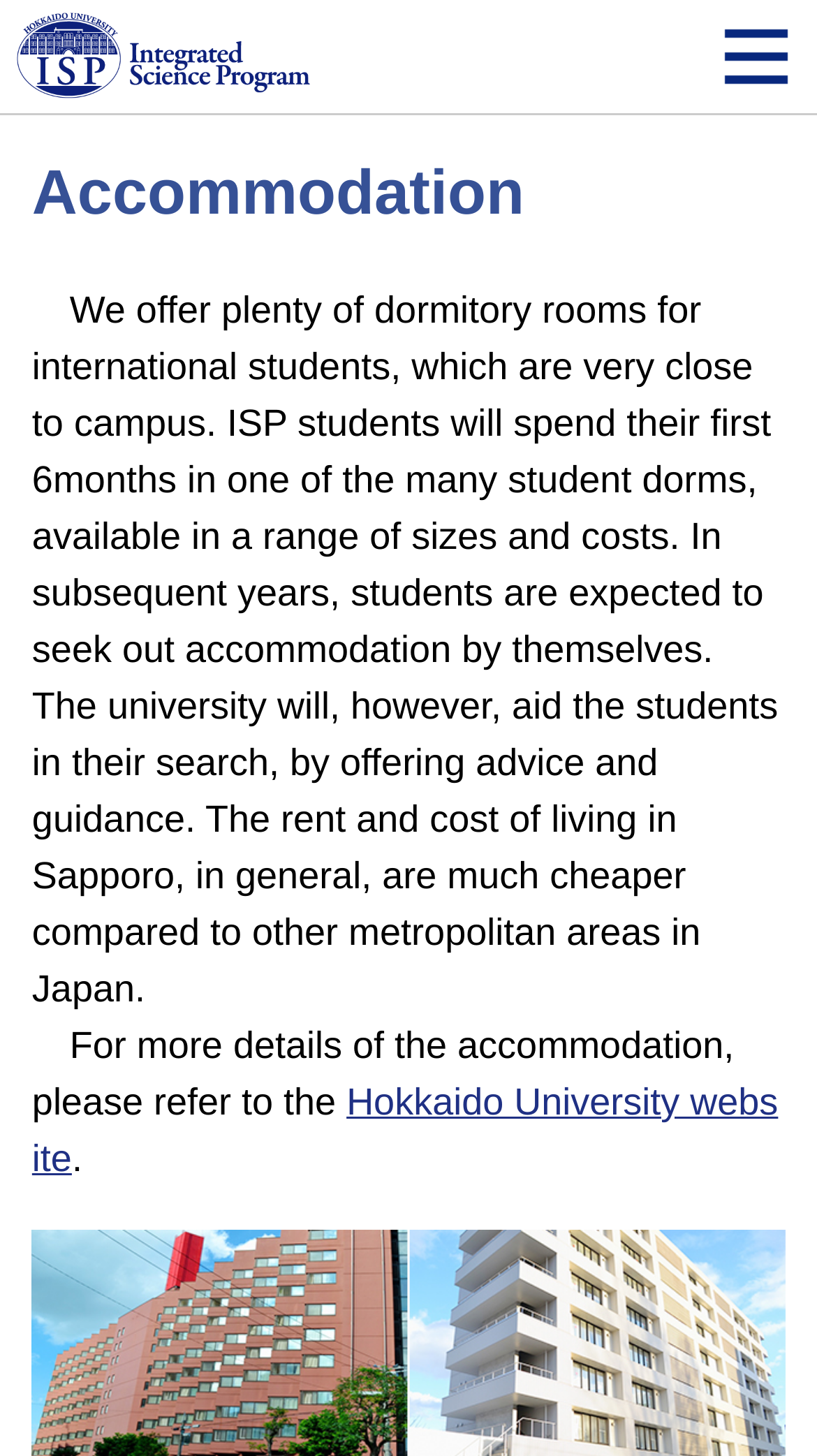Describe in detail what you see on the webpage.

The webpage is about accommodation for international students in Hokkaido University's Integrated Science Program (ISP). At the top right corner, there is a button with a popup menu. On the top left, there is a link. The main heading "Accommodation" is prominently displayed in the middle of the top section.

Below the heading, there is a paragraph of text that explains the accommodation options for ISP students. The text describes the dormitory rooms available for international students, which are close to campus, and the university's support in finding accommodation for students in subsequent years. The text also mentions the relatively low cost of living in Sapporo compared to other metropolitan areas in Japan.

Further down, there is another section of text that provides more information about the accommodation, followed by a link to the Hokkaido University website. A period mark is placed at the end of this section. Overall, the webpage provides detailed information about accommodation options for ISP students at Hokkaido University.